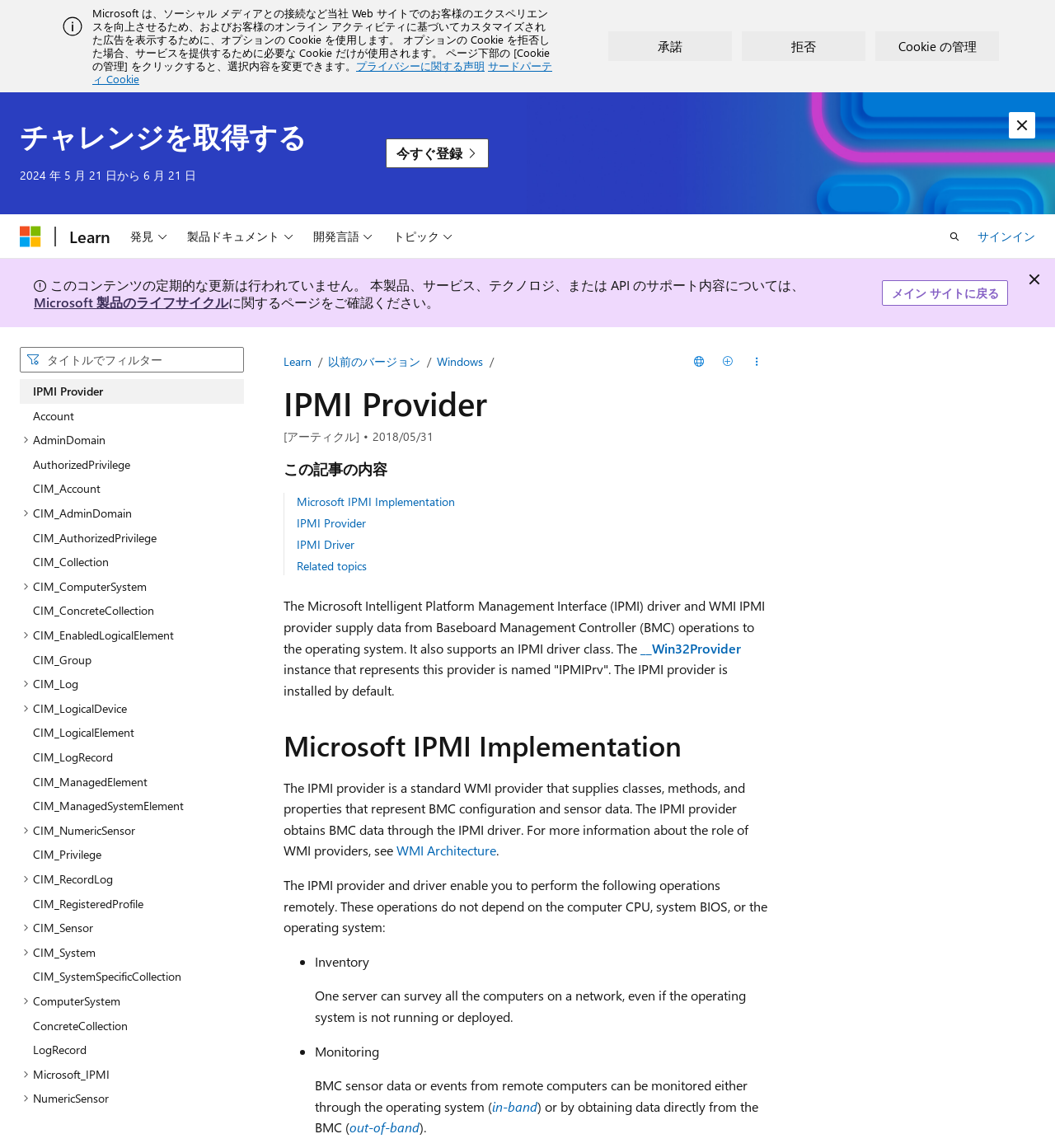Locate the bounding box coordinates of the item that should be clicked to fulfill the instruction: "Click the 'IPMI Provider' link".

[0.193, 0.33, 0.231, 0.352]